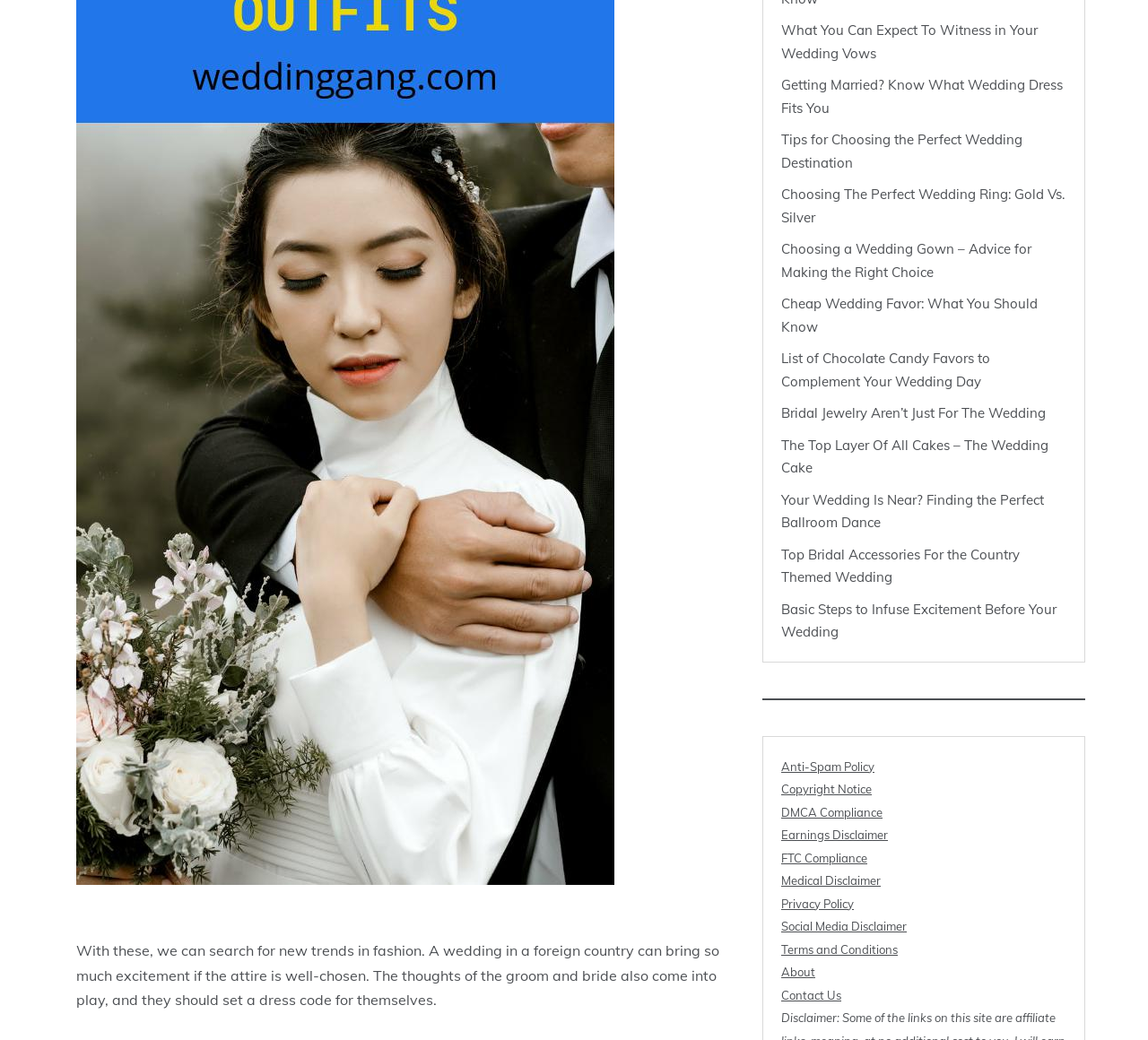Please locate the clickable area by providing the bounding box coordinates to follow this instruction: "Read about what to expect in your wedding vows".

[0.68, 0.021, 0.904, 0.059]